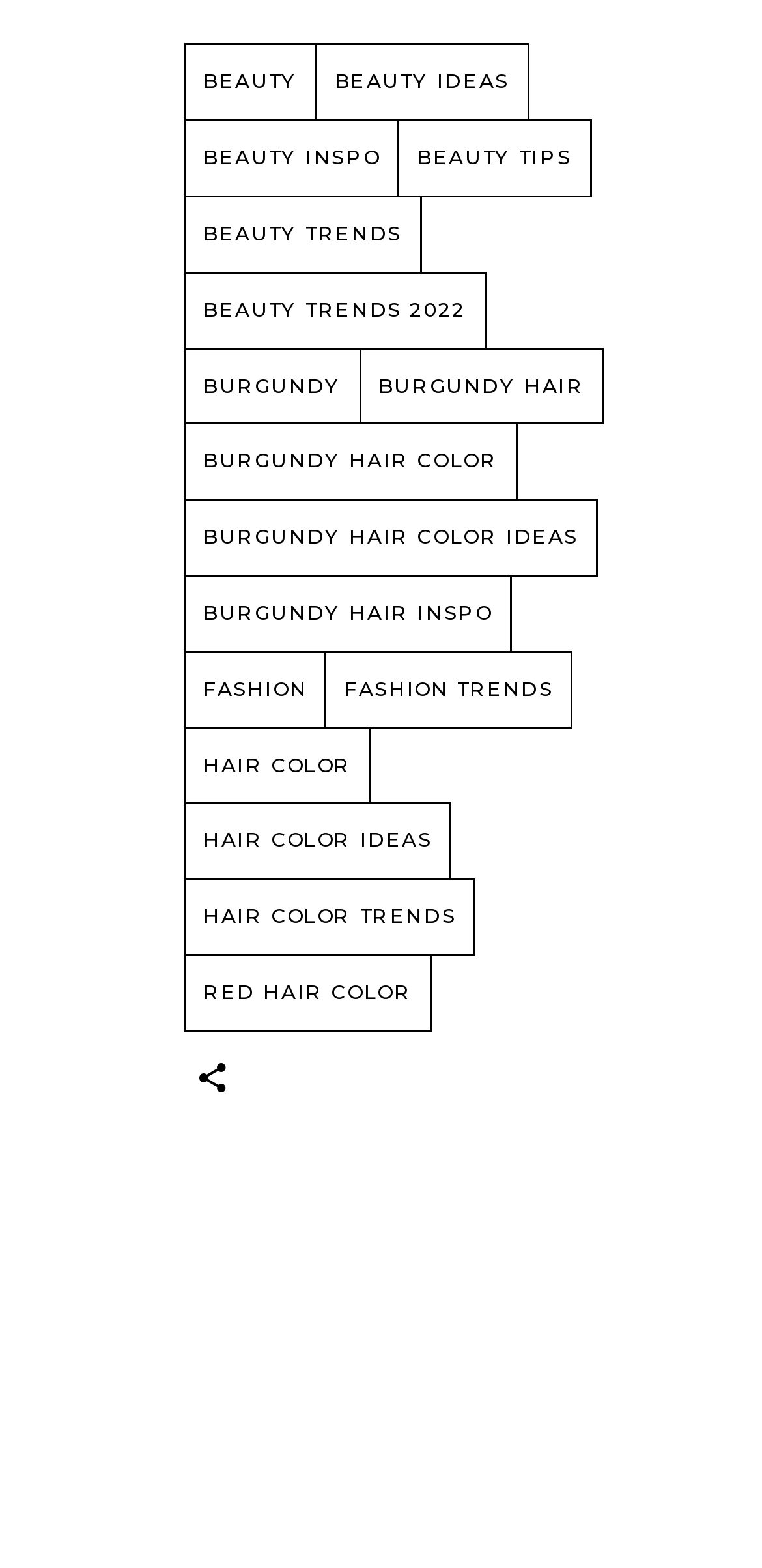Could you locate the bounding box coordinates for the section that should be clicked to accomplish this task: "Explore BEAUTY TRENDS 2022".

[0.241, 0.173, 0.637, 0.223]